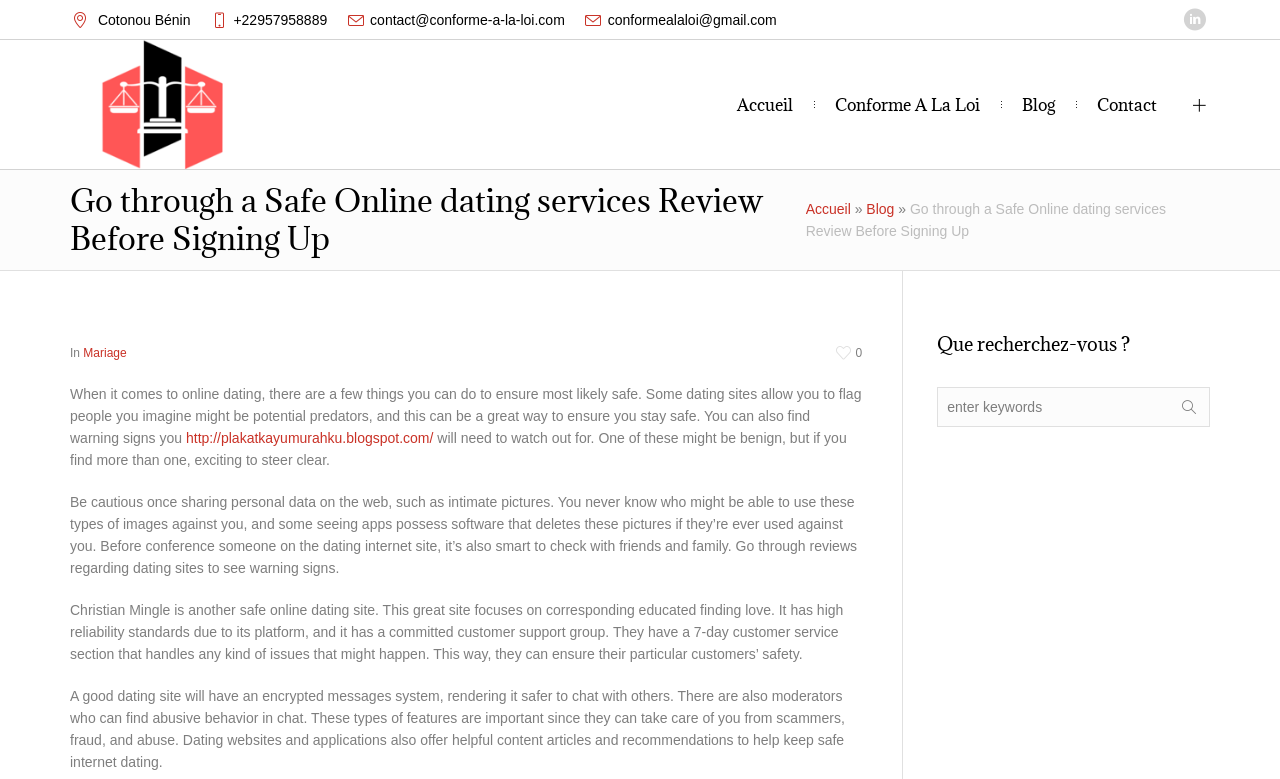Can you identify the bounding box coordinates of the clickable region needed to carry out this instruction: 'Click on the 'Accueil' link'? The coordinates should be four float numbers within the range of 0 to 1, stated as [left, top, right, bottom].

[0.576, 0.118, 0.62, 0.151]